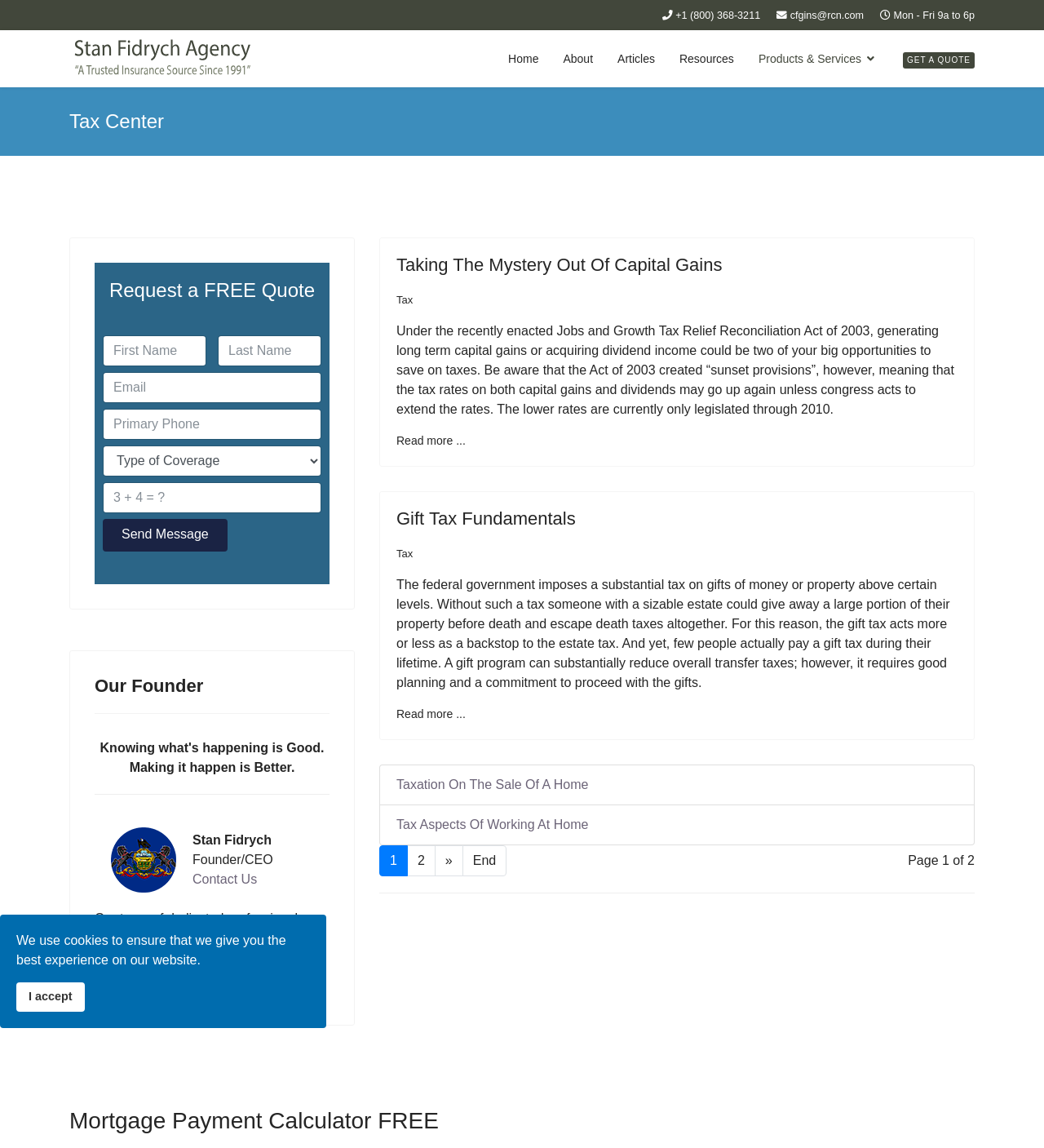What is the purpose of the gift tax?
Provide a comprehensive and detailed answer to the question.

I found the purpose of the gift tax by reading the article 'Gift Tax Fundamentals', where it is mentioned that the gift tax acts as a backstop to the estate tax, and its purpose is to prevent someone with a sizable estate from giving away a large portion of their property before death and escaping death taxes altogether.